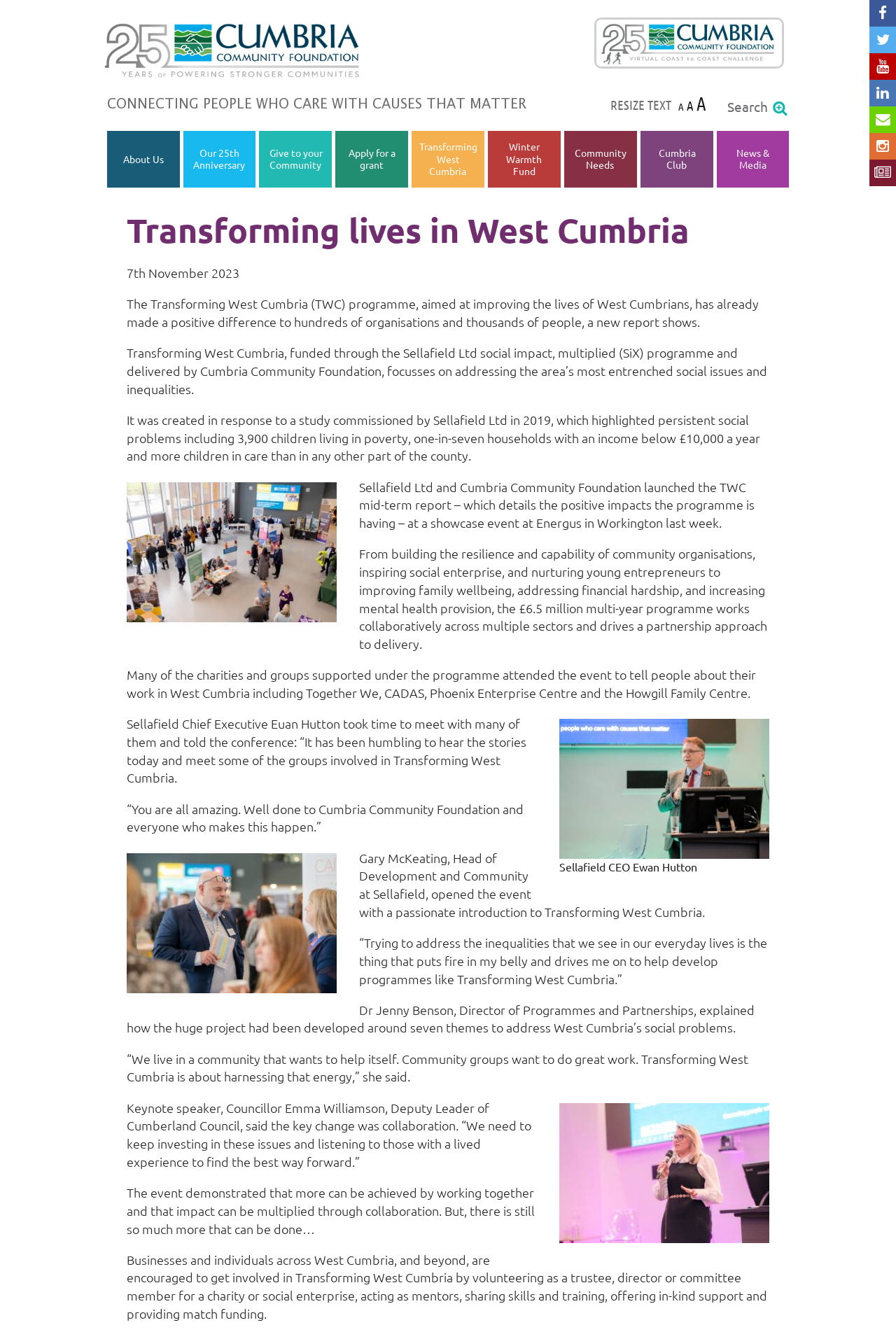Carefully observe the image and respond to the question with a detailed answer:
What is the amount of the multi-year programme?

I found the answer by reading the text on the webpage, which mentions 'the £6.5 million multi-year programme' as part of the Transforming West Cumbria programme.